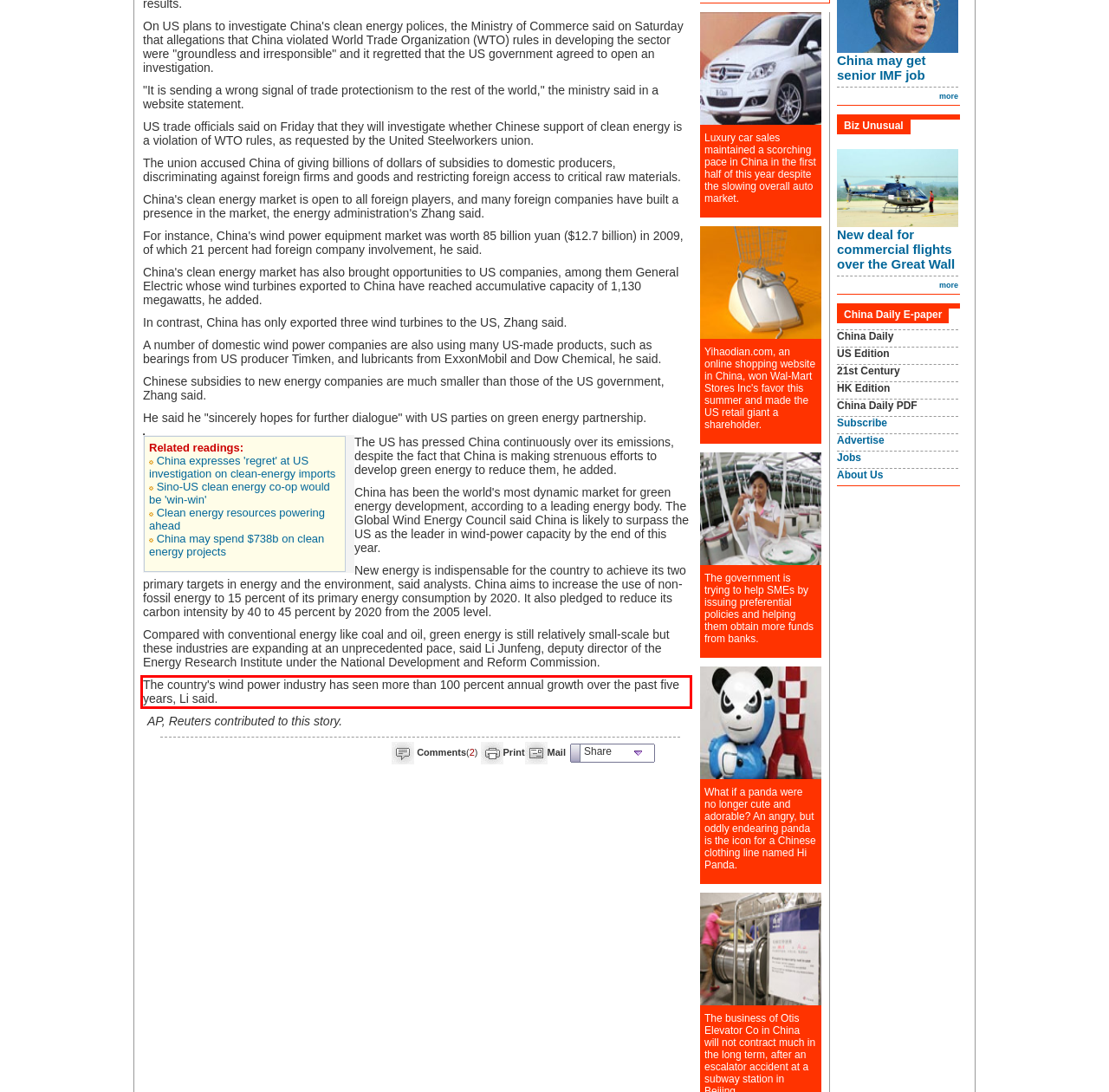With the provided screenshot of a webpage, locate the red bounding box and perform OCR to extract the text content inside it.

The country's wind power industry has seen more than 100 percent annual growth over the past five years, Li said.